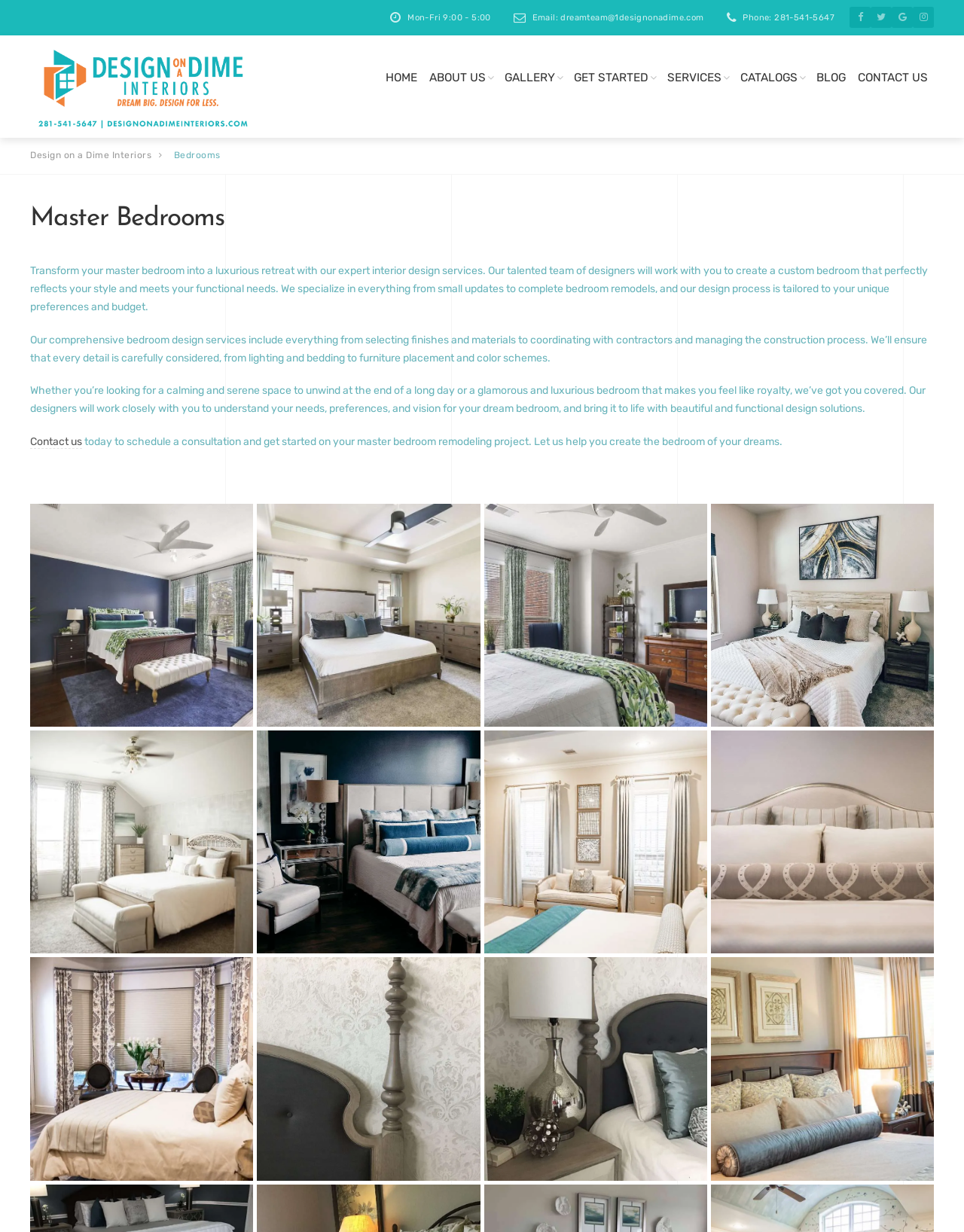What is the company's email address?
Give a detailed response to the question by analyzing the screenshot.

I found the company's email address by looking at the top section of the webpage, where the company's contact information is displayed. The email address is listed as 'Email: dreamteam@1designonadime.com'.